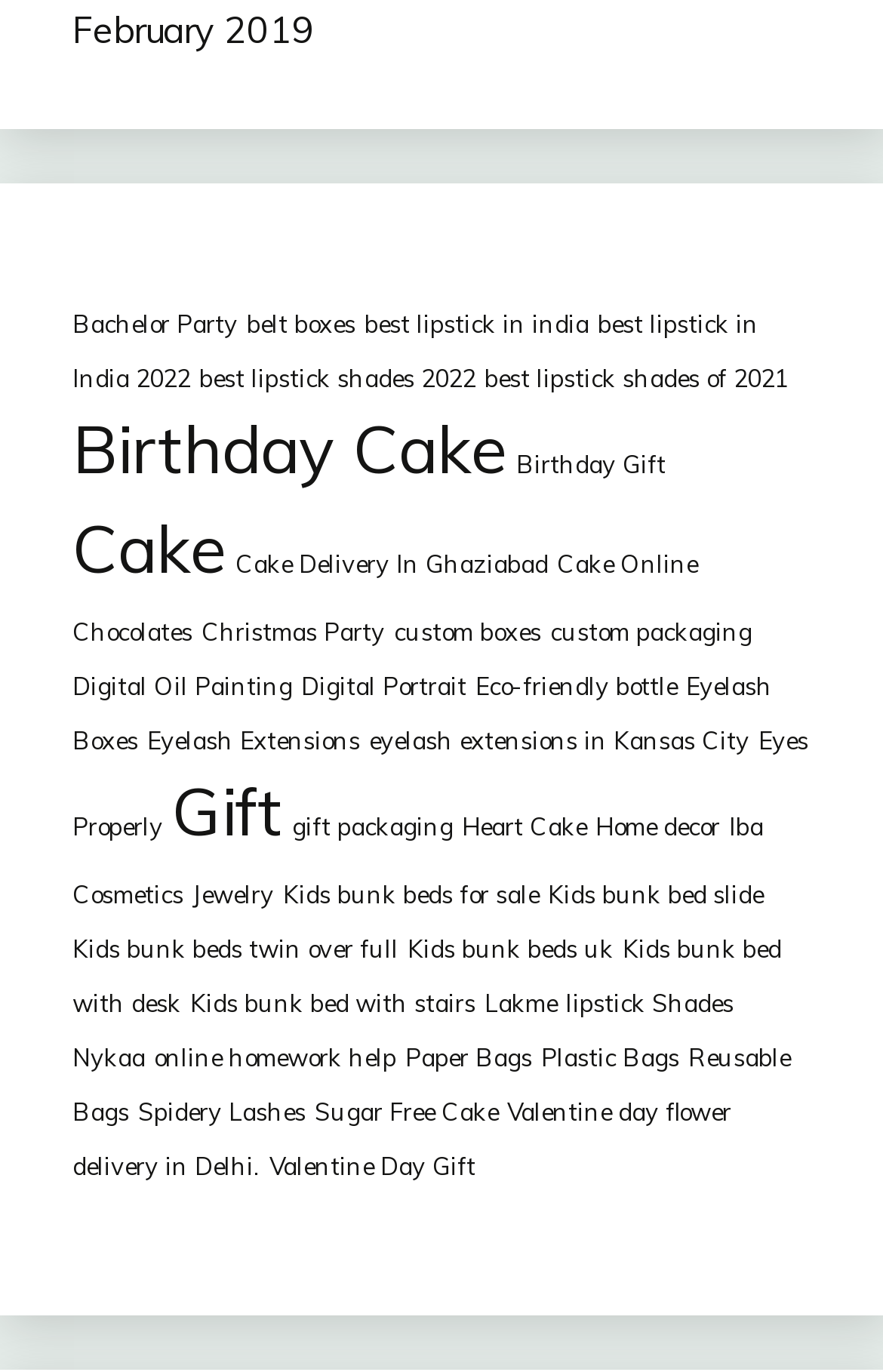Please find the bounding box coordinates of the clickable region needed to complete the following instruction: "View 'best lipstick in India 2022'". The bounding box coordinates must consist of four float numbers between 0 and 1, i.e., [left, top, right, bottom].

[0.082, 0.224, 0.859, 0.287]